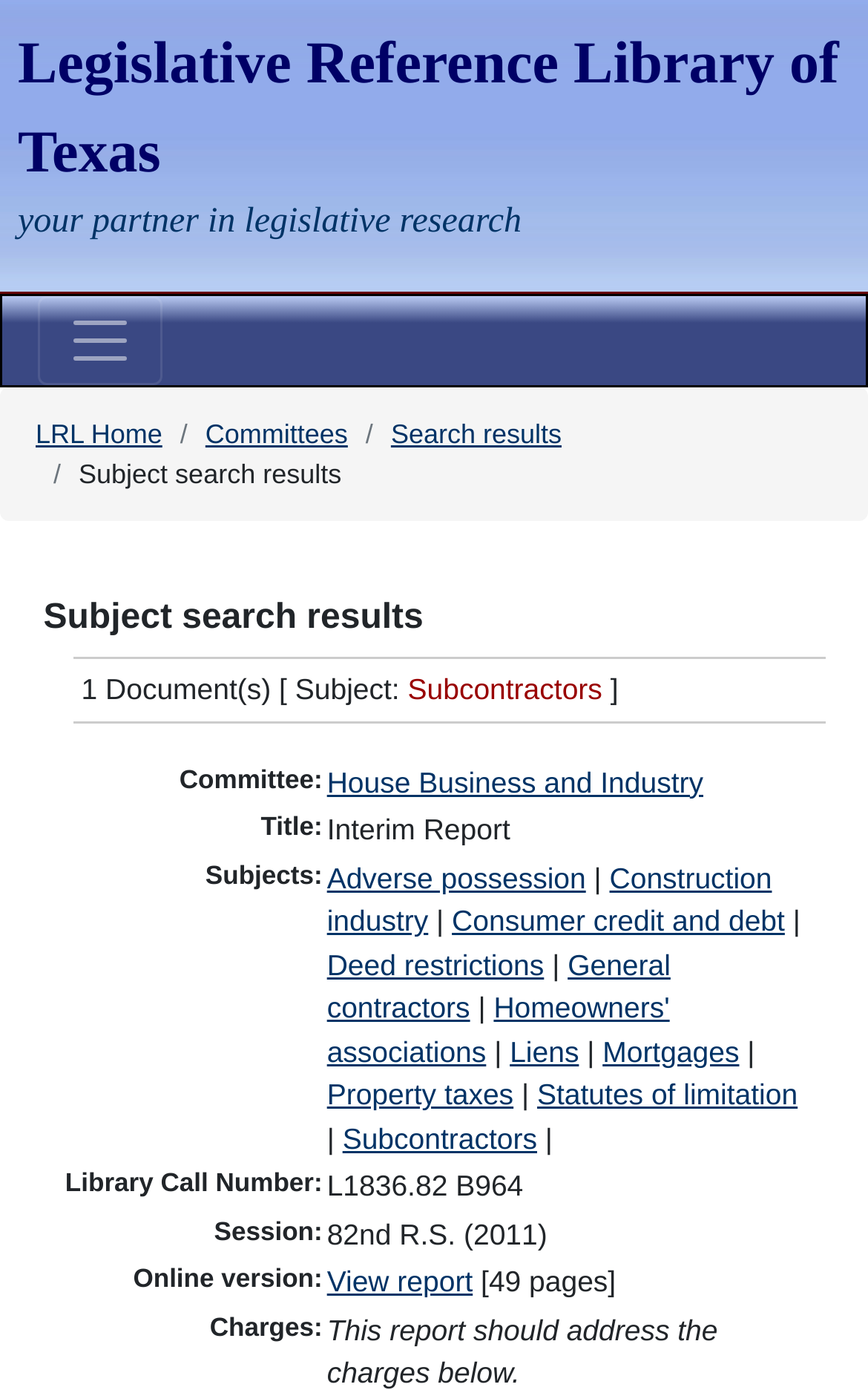Identify the title of the webpage and provide its text content.

Subject search results